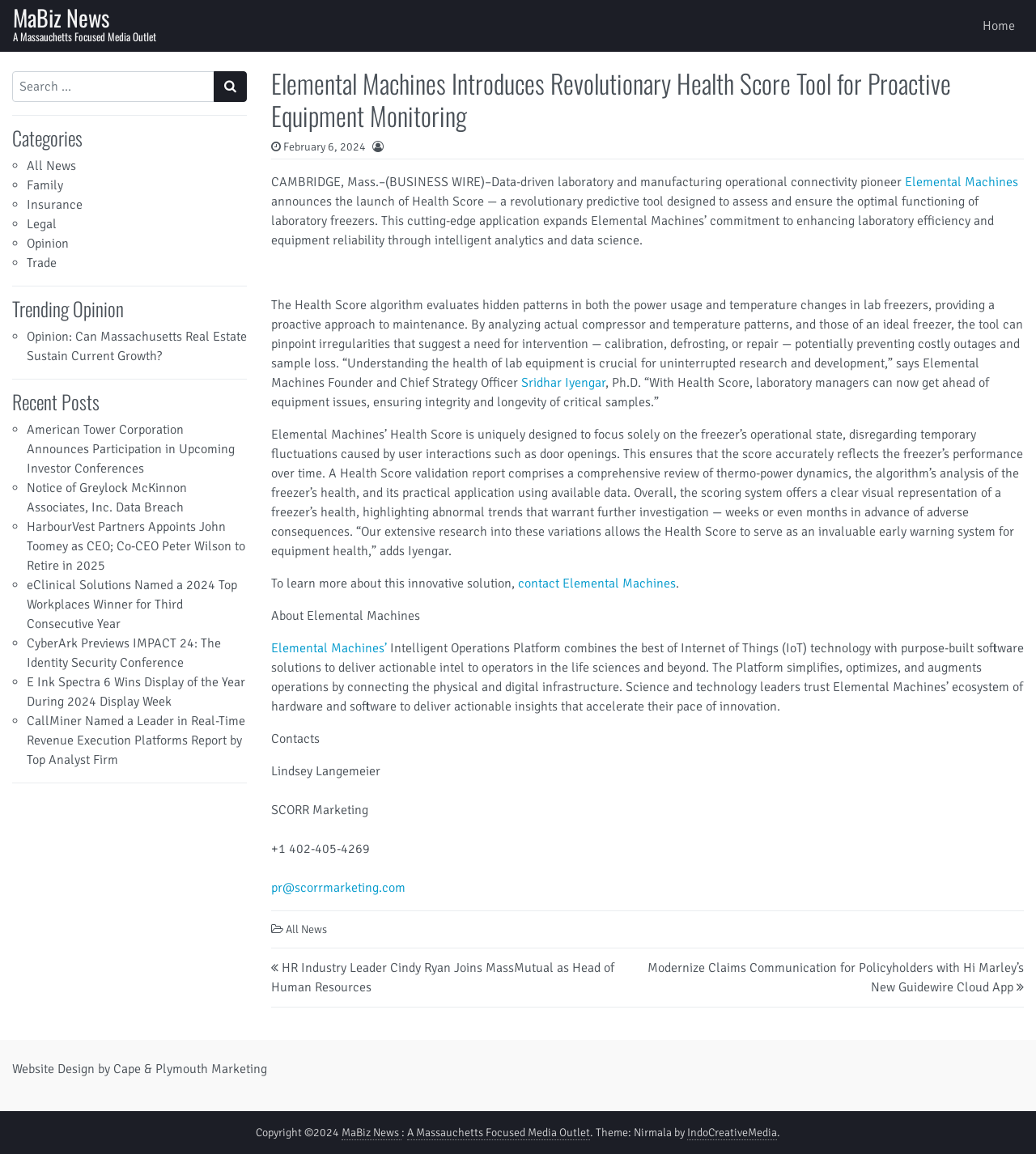Identify the bounding box of the HTML element described as: "All News".

[0.276, 0.799, 0.316, 0.811]